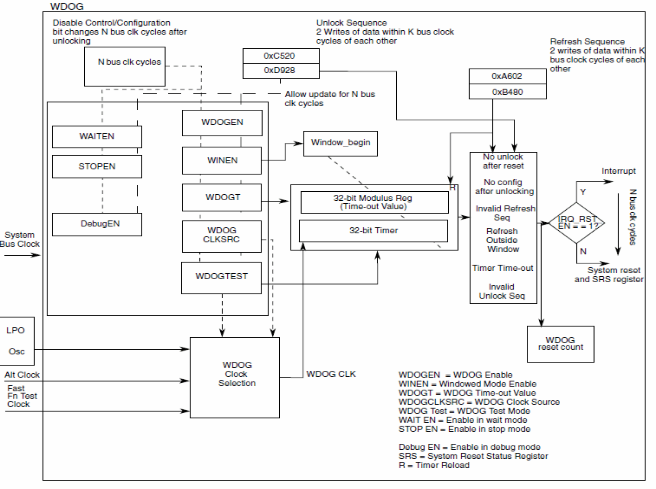Who is the target audience for this diagram?
Provide a one-word or short-phrase answer based on the image.

Engineers working on embedded systems